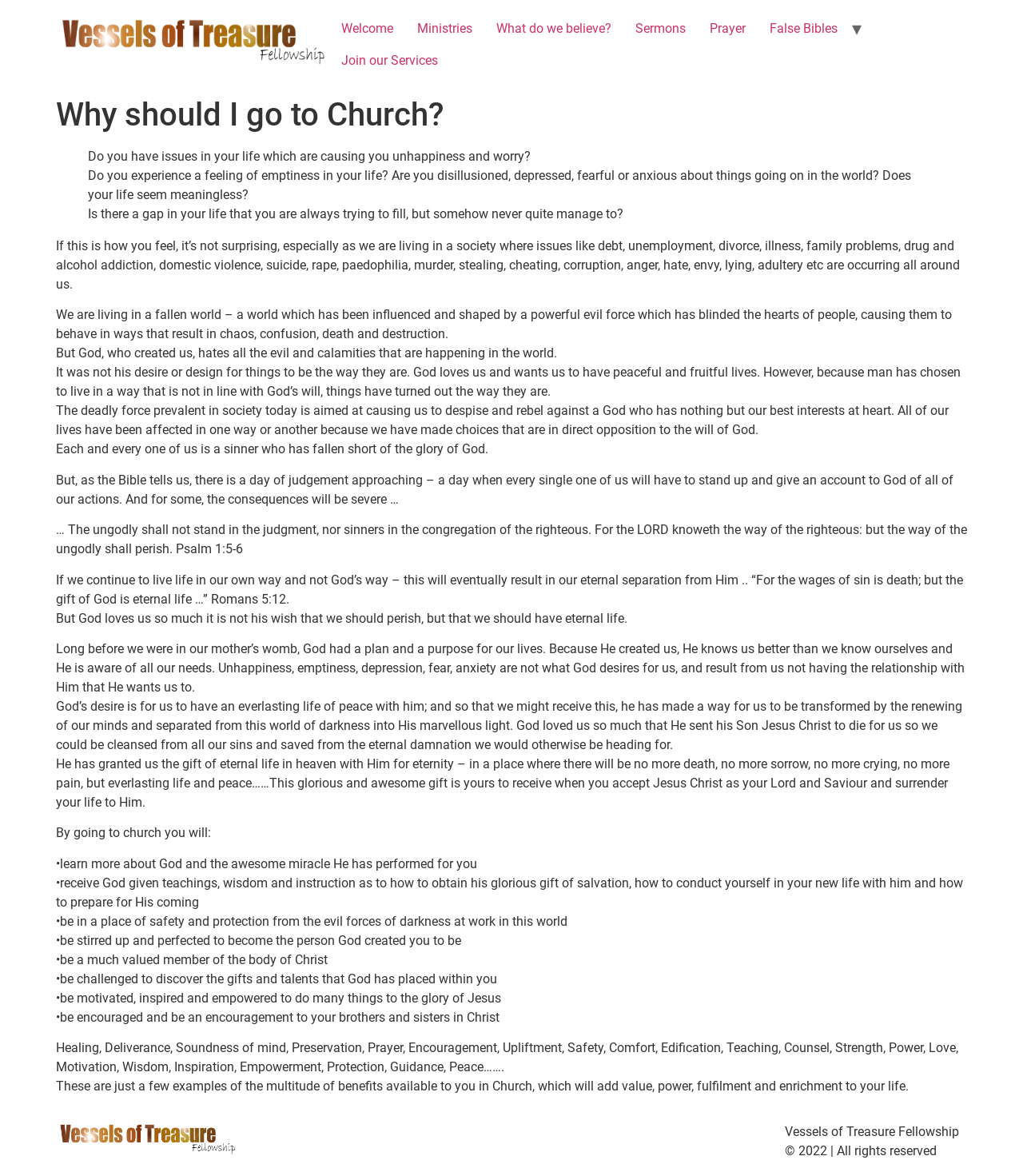Describe all visible elements and their arrangement on the webpage.

This webpage is about the importance of attending church, specifically Vessels of Treasure Fellowship. At the top, there is a logo and a navigation menu with links to different sections of the website, including "Welcome", "Ministries", "What do we believe?", "Sermons", "Prayer", "False Bibles", and "Join our Services".

Below the navigation menu, there is a main section with a heading "Why should I go to Church?" followed by a blockquote with three paragraphs of text. The text discusses the struggles and issues people face in life, such as unhappiness, emptiness, and fear, and how these problems are a result of living in a fallen world influenced by evil forces.

The main section continues with several paragraphs of text that explain how God loves us and wants us to have peaceful and fruitful lives, but because of our choices, we have fallen short of God's will. The text also mentions the consequences of not following God's will and the importance of accepting Jesus Christ as our Lord and Saviour.

The webpage then lists the benefits of attending church, including learning more about God, receiving teachings and wisdom, being in a place of safety and protection, being stirred up and perfected, being a valued member of the body of Christ, discovering one's gifts and talents, being motivated and empowered, and being encouraged and an encouragement to others.

At the bottom of the webpage, there is a copyright notice and a link to Vessels of Treasure Fellowship with a logo.